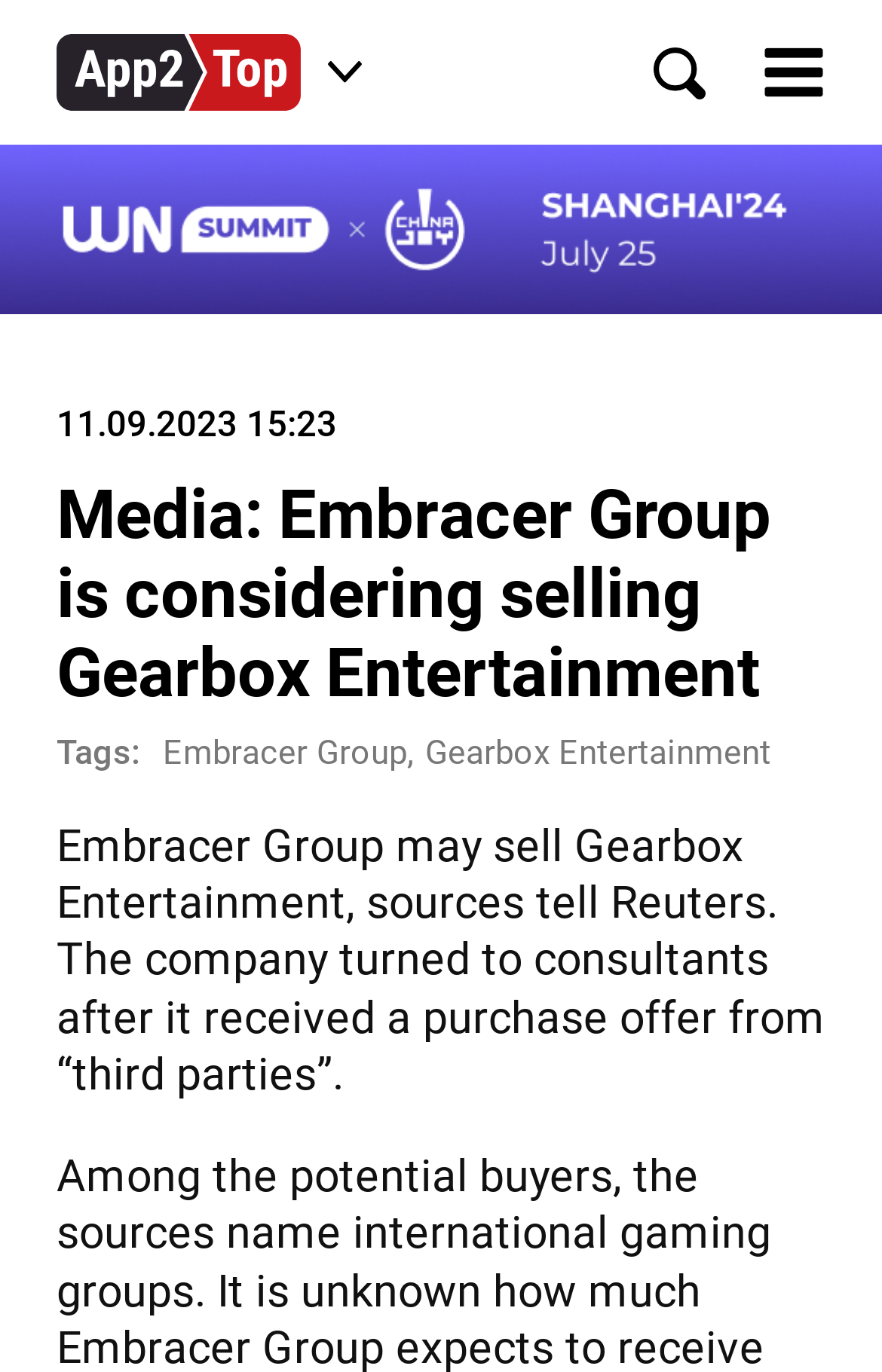Determine the bounding box of the UI component based on this description: "Embracer Group". The bounding box coordinates should be four float values between 0 and 1, i.e., [left, top, right, bottom].

[0.185, 0.534, 0.462, 0.564]